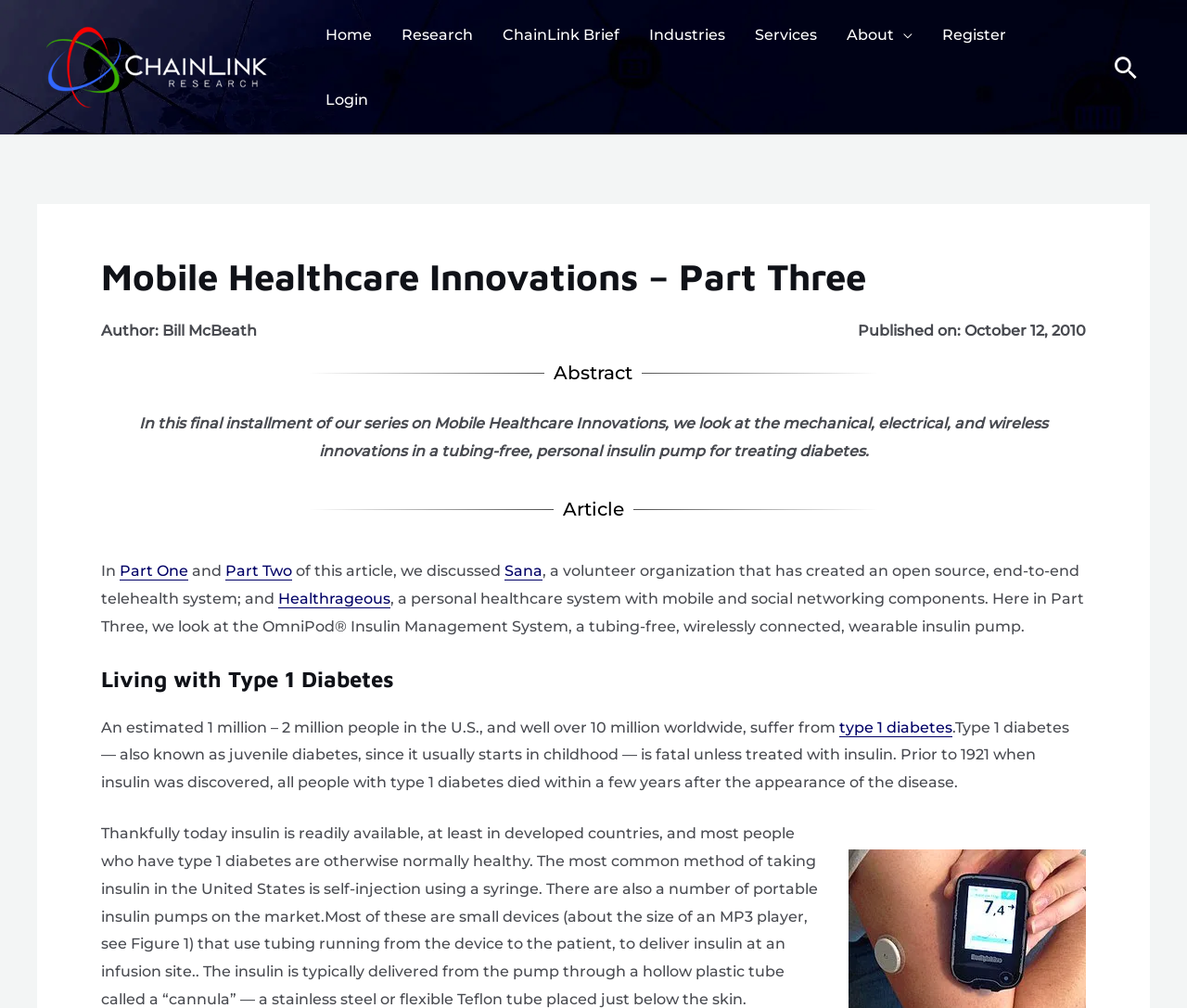Please study the image and answer the question comprehensively:
What is the typical method of taking insulin in the United States?

The typical method of taking insulin in the United States can be found in the article where it says 'The most common method of taking insulin in the United States is self-injection using a syringe.'